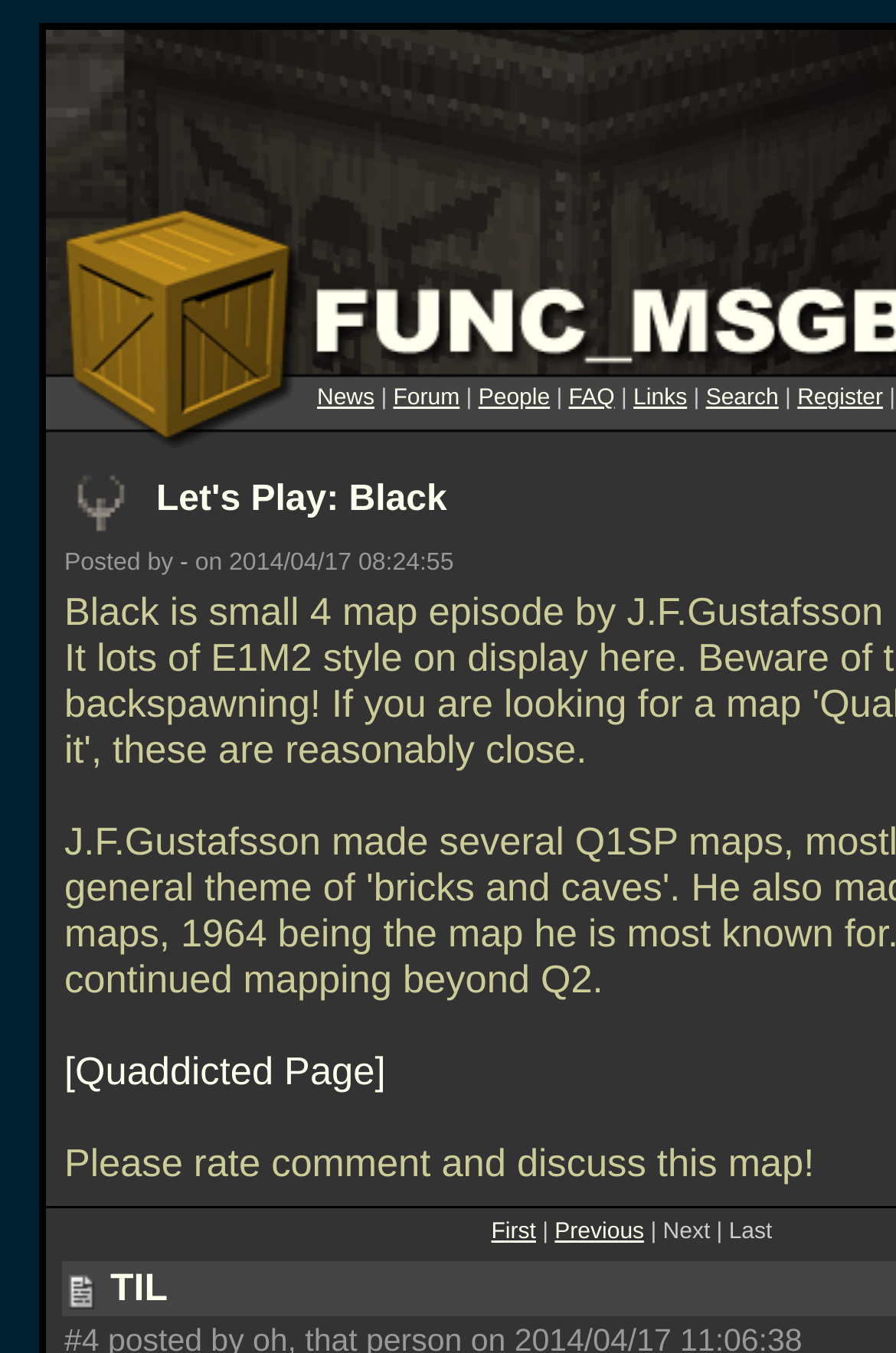Please indicate the bounding box coordinates for the clickable area to complete the following task: "Search for something". The coordinates should be specified as four float numbers between 0 and 1, i.e., [left, top, right, bottom].

[0.788, 0.285, 0.869, 0.304]